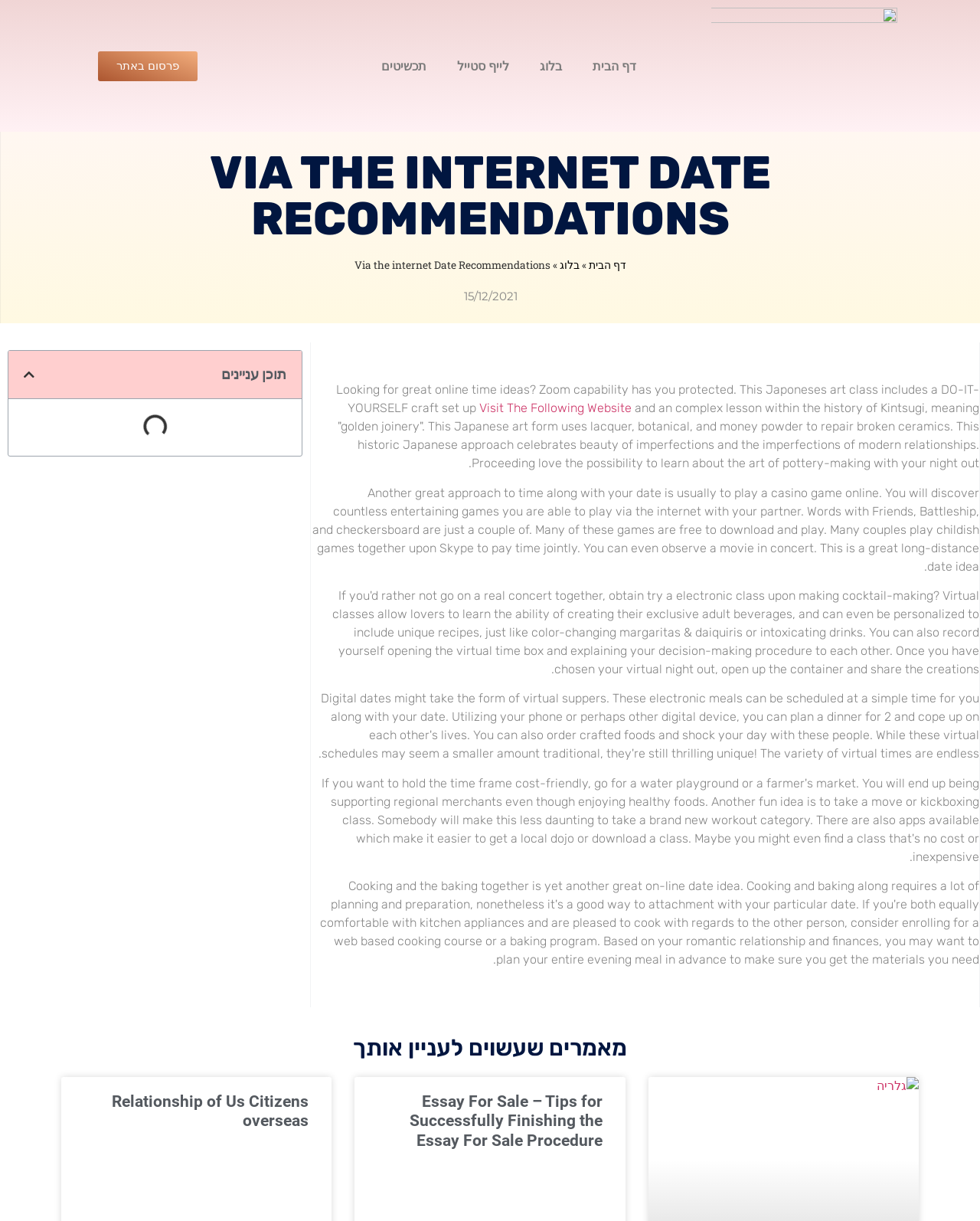Please determine the bounding box coordinates of the area that needs to be clicked to complete this task: 'Visit the 'בלוג' page'. The coordinates must be four float numbers between 0 and 1, formatted as [left, top, right, bottom].

[0.535, 0.04, 0.589, 0.069]